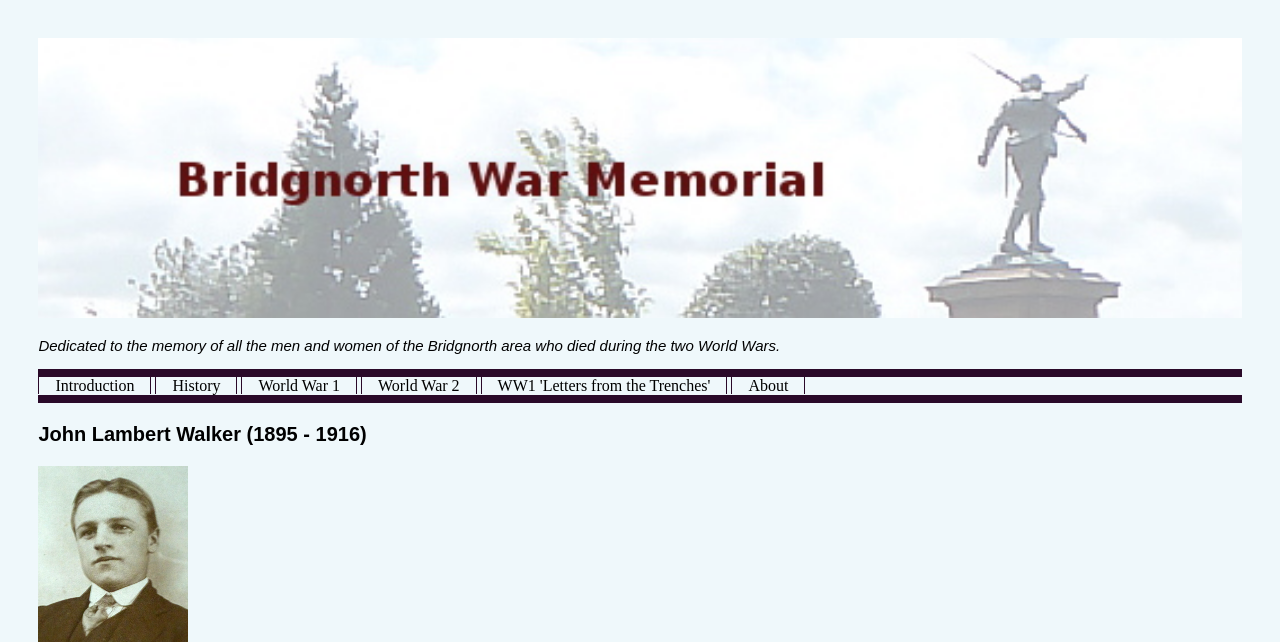Mark the bounding box of the element that matches the following description: "World War 1".

[0.189, 0.581, 0.278, 0.62]